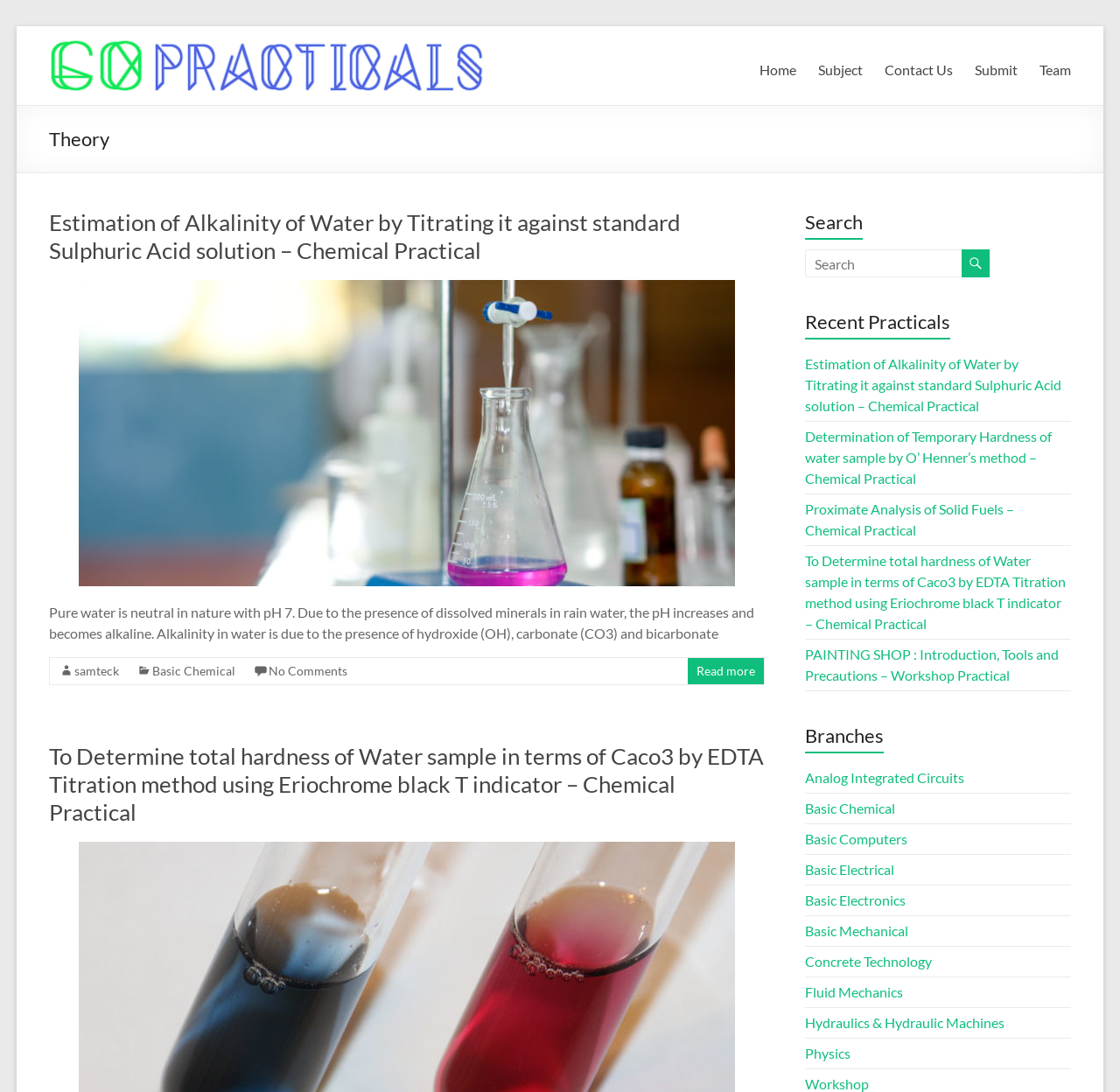Please locate the bounding box coordinates of the element's region that needs to be clicked to follow the instruction: "Visit the 'Basic Chemical' branch". The bounding box coordinates should be provided as four float numbers between 0 and 1, i.e., [left, top, right, bottom].

[0.136, 0.607, 0.211, 0.621]